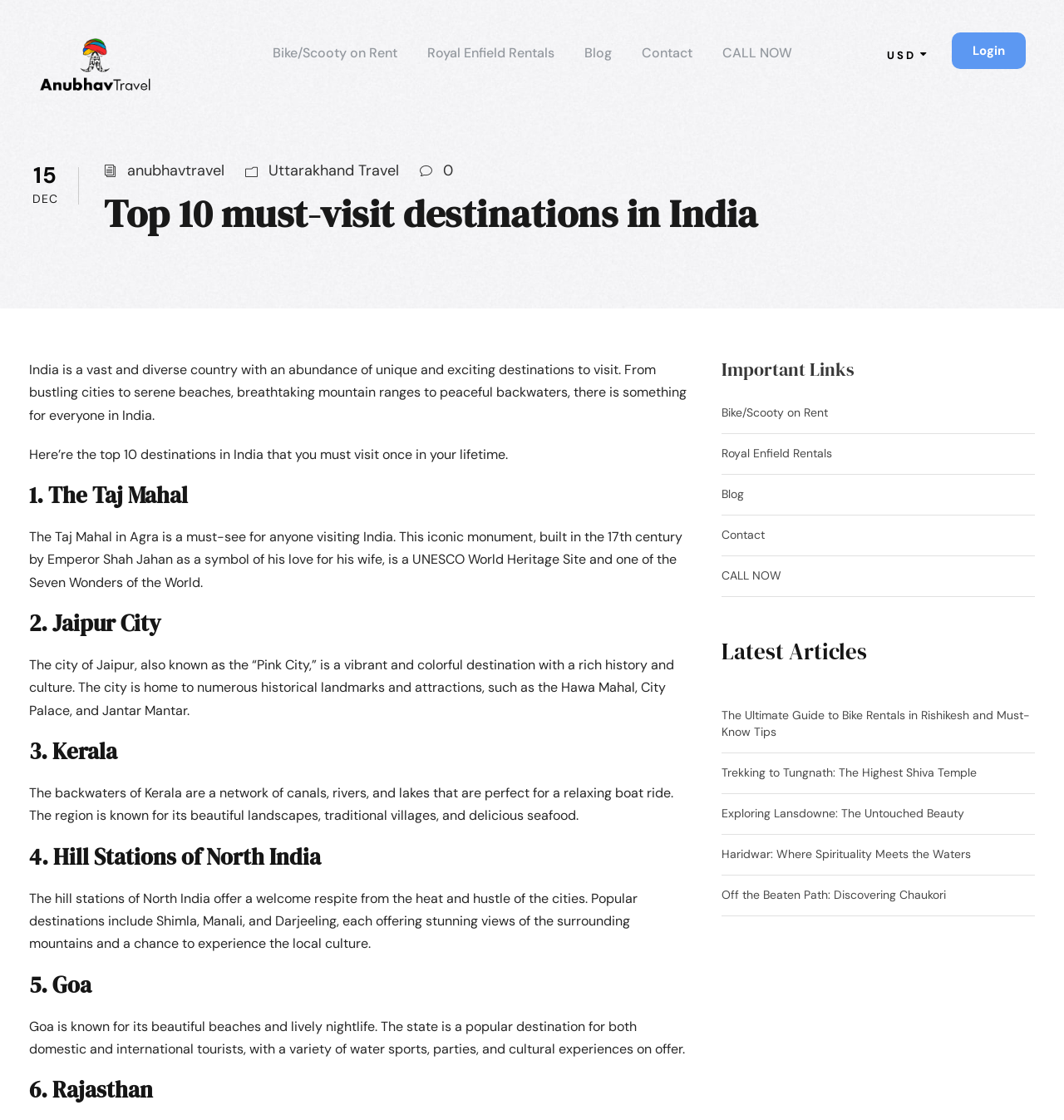What is the currency symbol displayed on the top-right corner of the webpage?
Use the image to answer the question with a single word or phrase.

USD